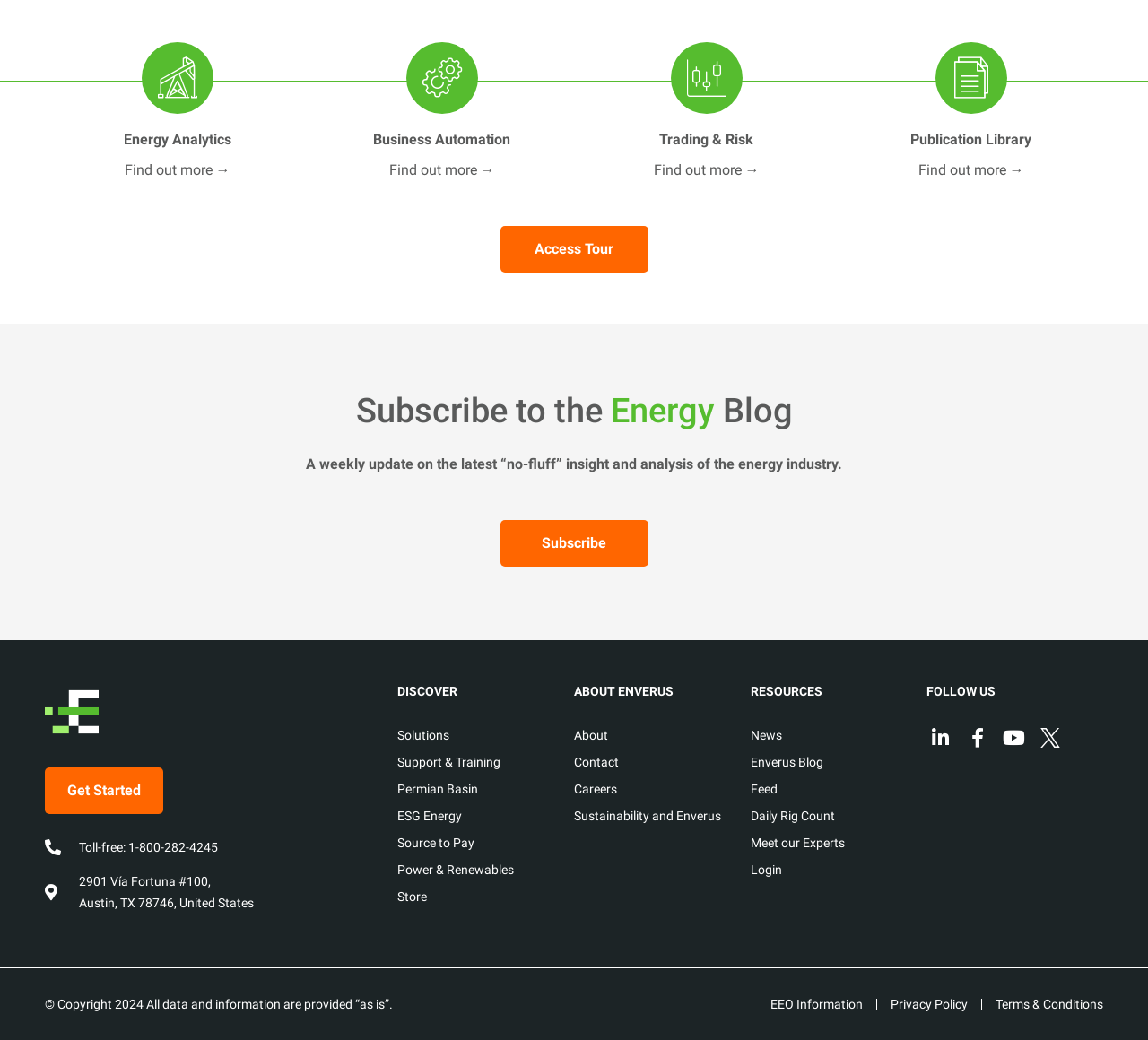How many headings are on this webpage?
Refer to the image and provide a one-word or short phrase answer.

5